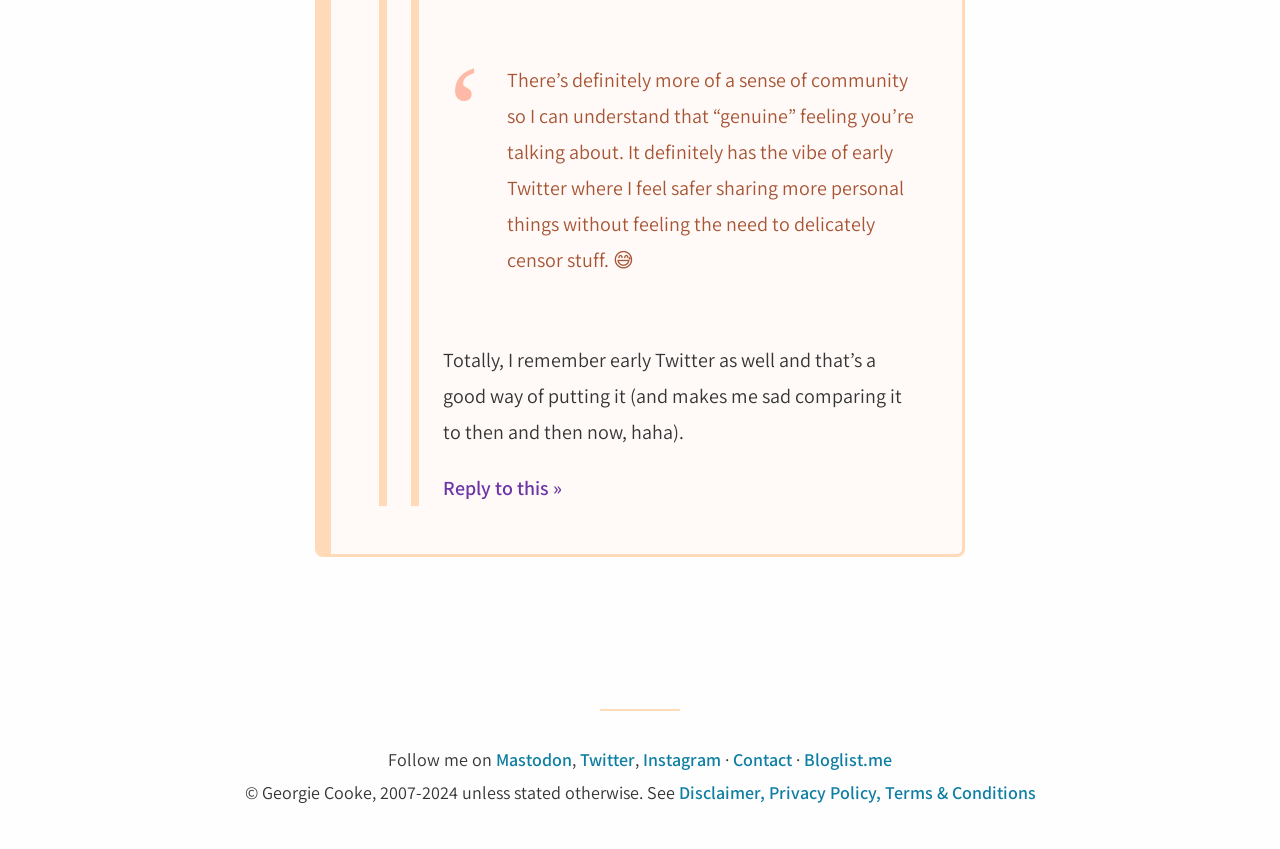Provide a single word or phrase answer to the question: 
What is the purpose of the 'Reply to VirtualWolf' link?

To reply to a comment